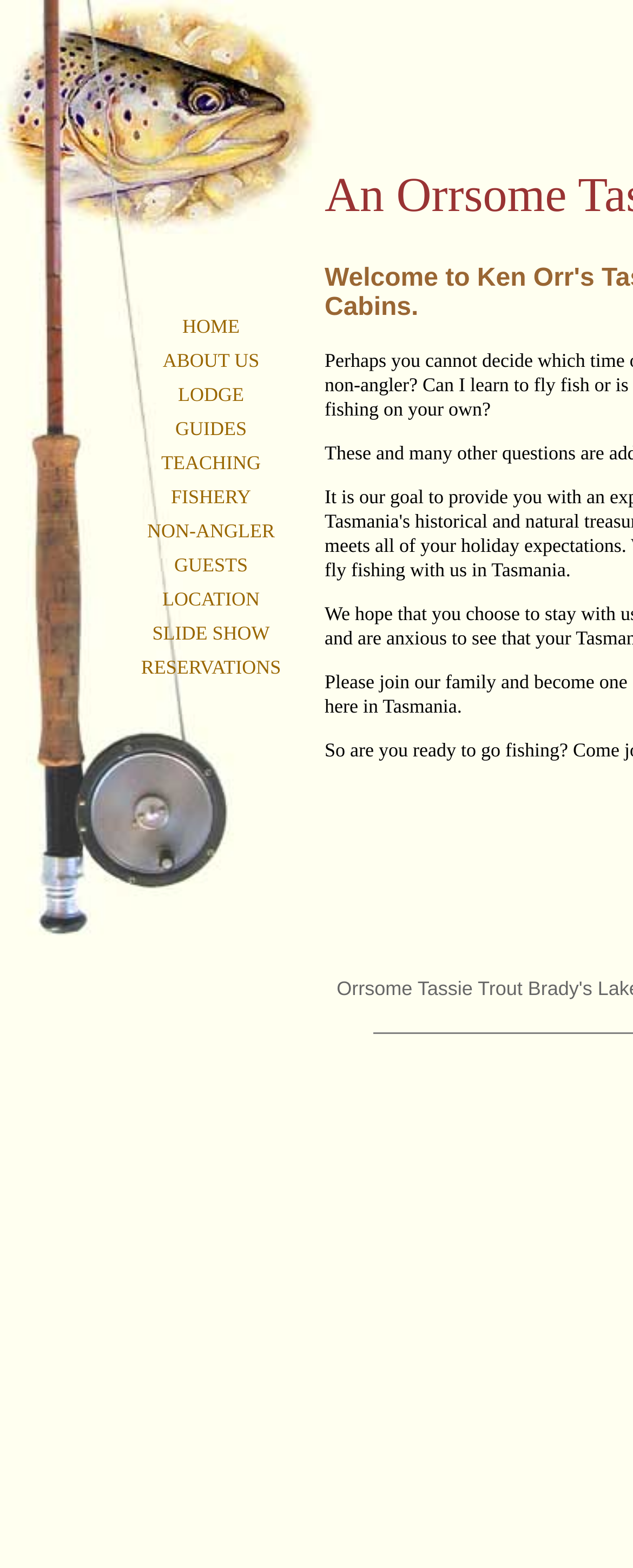Identify the bounding box for the described UI element: "NON-ANGLER".

[0.232, 0.331, 0.434, 0.346]